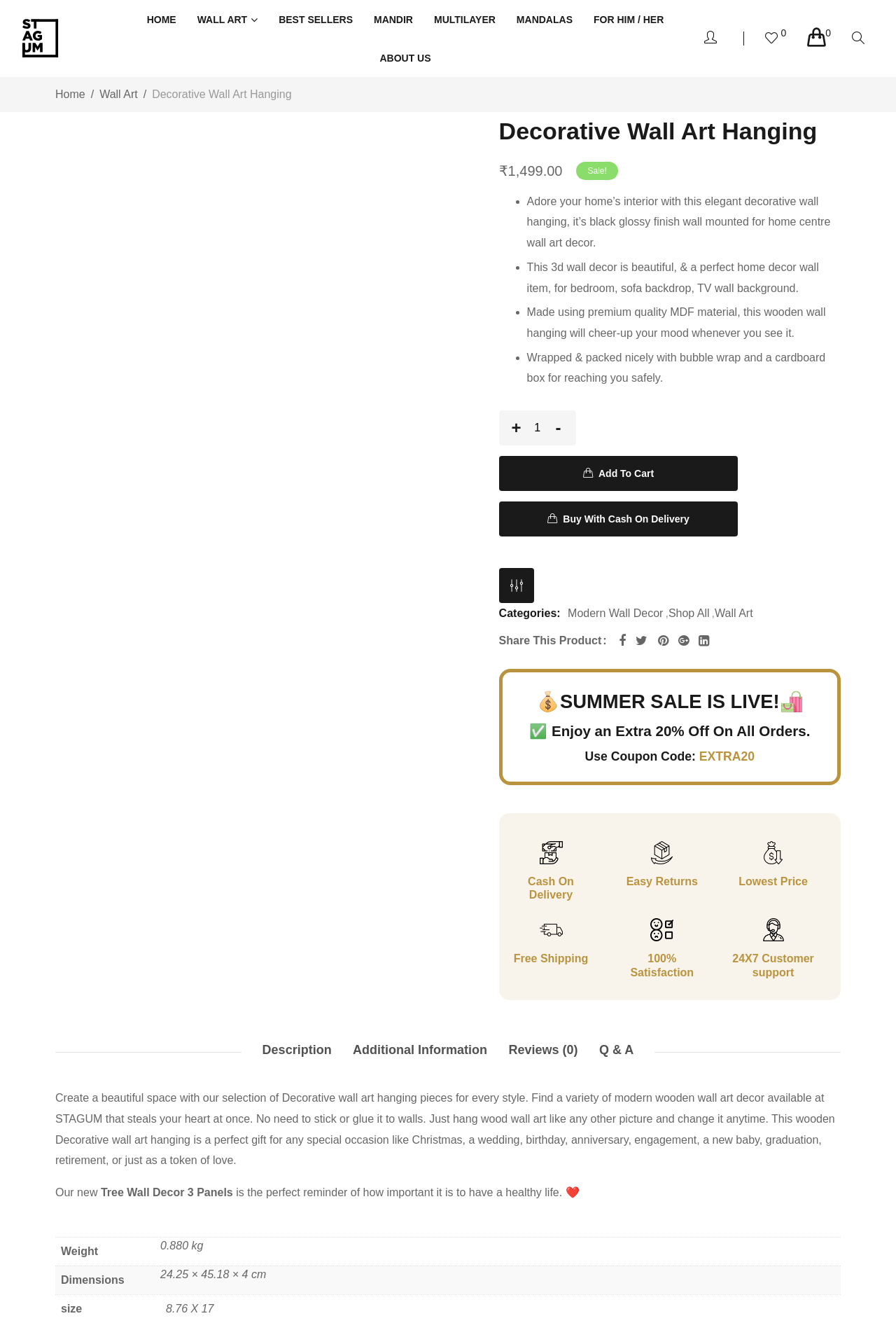Please provide the bounding box coordinates for the element that needs to be clicked to perform the following instruction: "Click on the 'STAGUM' logo". The coordinates should be given as four float numbers between 0 and 1, i.e., [left, top, right, bottom].

[0.023, 0.009, 0.066, 0.049]